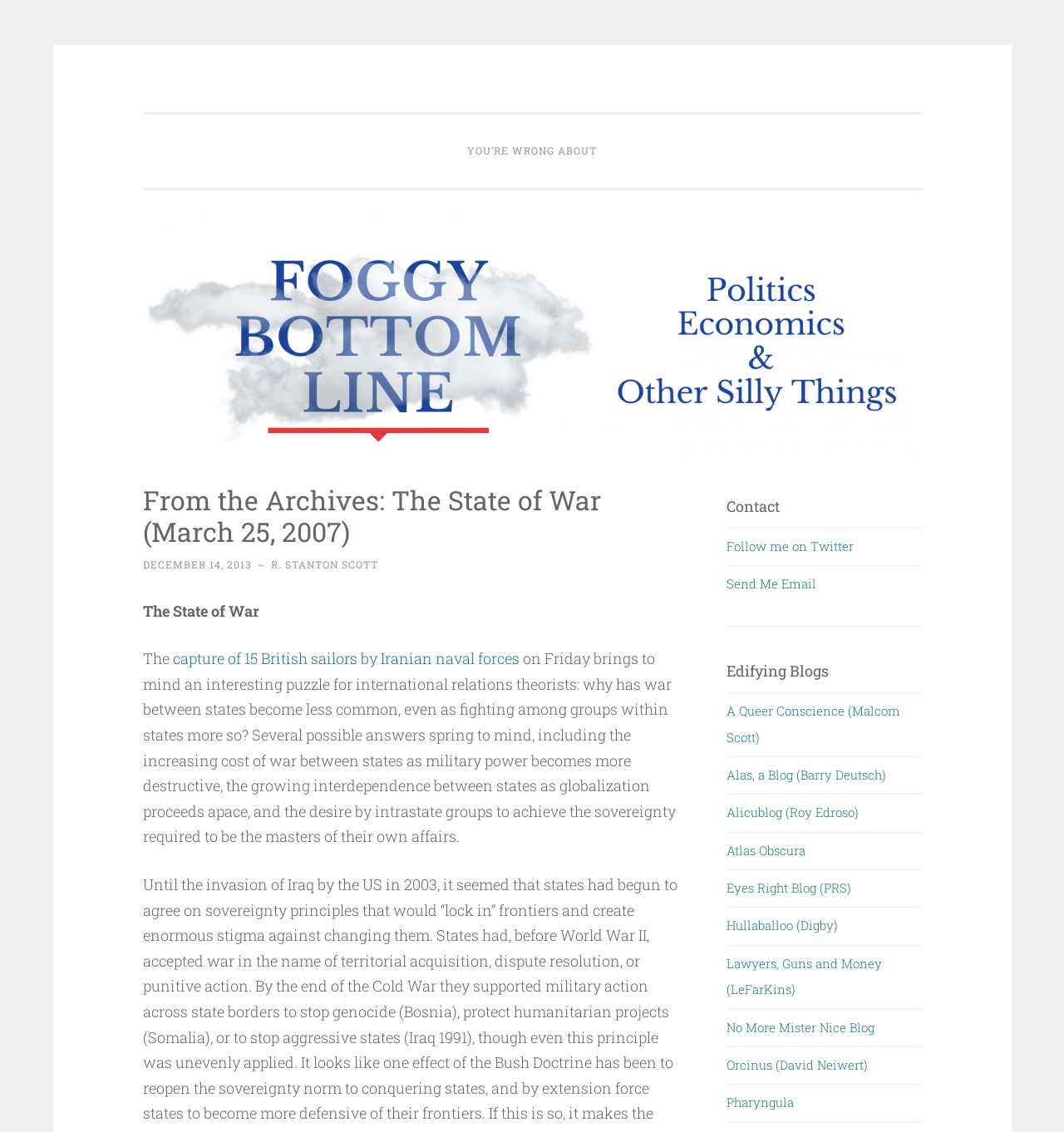Please analyze the image and provide a thorough answer to the question:
Who wrote the article 'From the Archives: The State of War (March 25, 2007)'?

The author of the article can be found by looking at the link element with the text 'R. Stanton Scott' which is located below the article title.